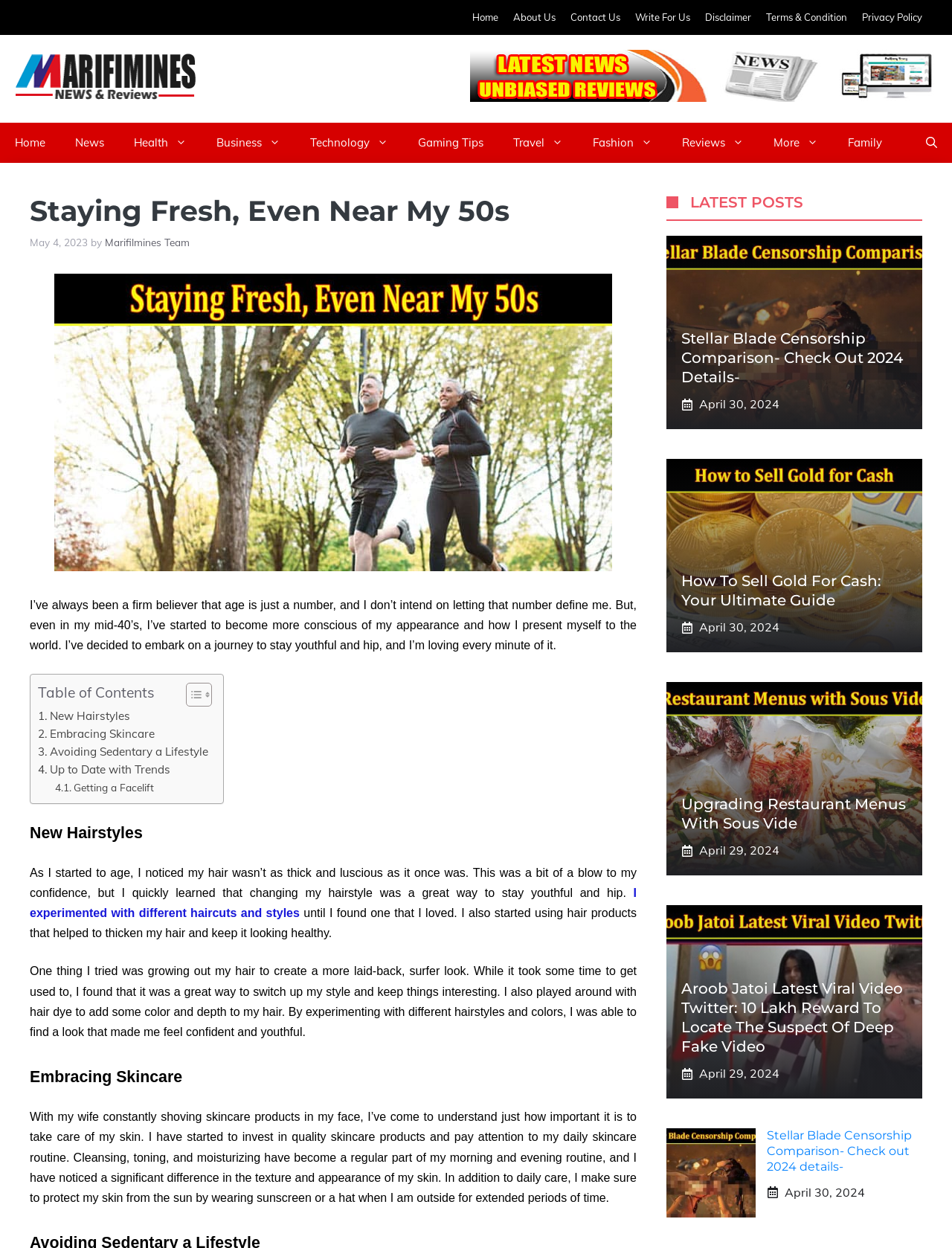Elaborate on the webpage's design and content in a detailed caption.

The webpage is an article titled "Staying Fresh, Even Near My 50s" with a focus on self-improvement and personal growth. At the top of the page, there is a banner with a link to the site's homepage and a search button. Below the banner, there is a navigation menu with links to various categories such as News, Health, Business, and more.

The main content of the article is divided into sections, each with a heading and a brief description. The sections include "New Hairstyles", "Embracing Skincare", and others. The article discusses the author's personal experiences and tips for staying youthful and hip, including trying new hairstyles, taking care of one's skin, and avoiding a sedentary lifestyle.

On the right side of the page, there is a table of contents with links to each section of the article. Below the table of contents, there are several articles listed under the heading "LATEST POSTS", each with a title, a brief description, and a link to the full article. The articles appear to be related to various topics such as gaming, technology, and lifestyle.

There are several images throughout the page, including a header image, images accompanying the articles, and icons for the table of contents and search button. The overall layout of the page is clean and easy to navigate, with clear headings and concise text.